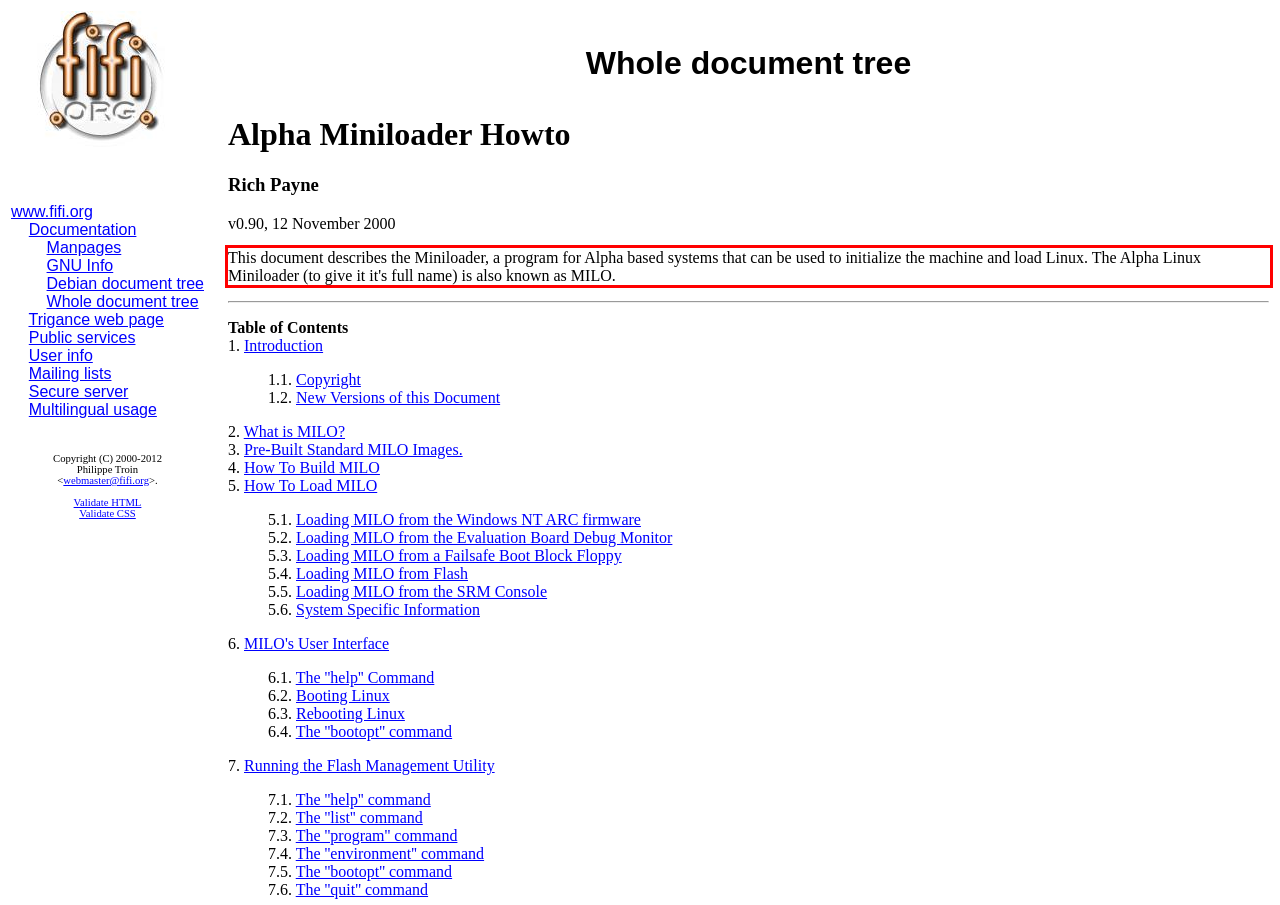There is a UI element on the webpage screenshot marked by a red bounding box. Extract and generate the text content from within this red box.

This document describes the Miniloader, a program for Alpha based systems that can be used to initialize the machine and load Linux. The Alpha Linux Miniloader (to give it it's full name) is also known as MILO.